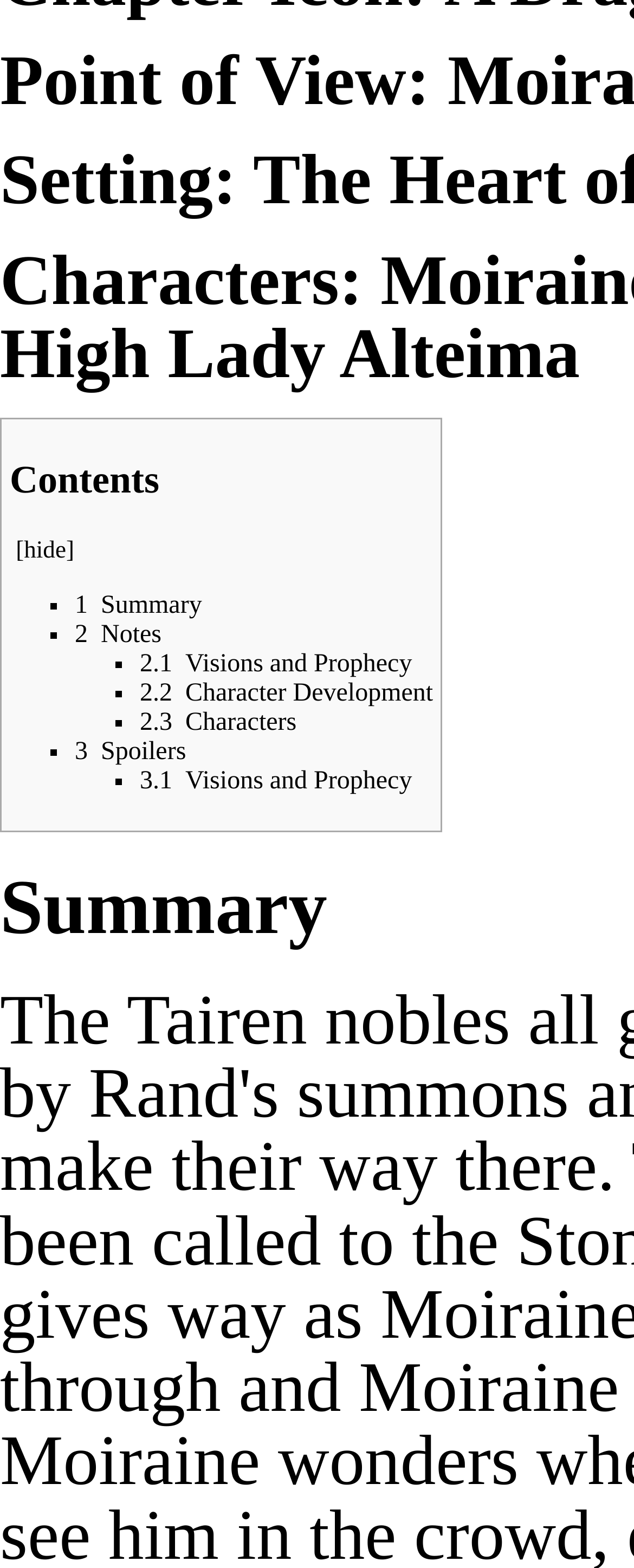Can you determine the bounding box coordinates of the area that needs to be clicked to fulfill the following instruction: "Click on the '1 Summary' link"?

[0.118, 0.377, 0.319, 0.395]